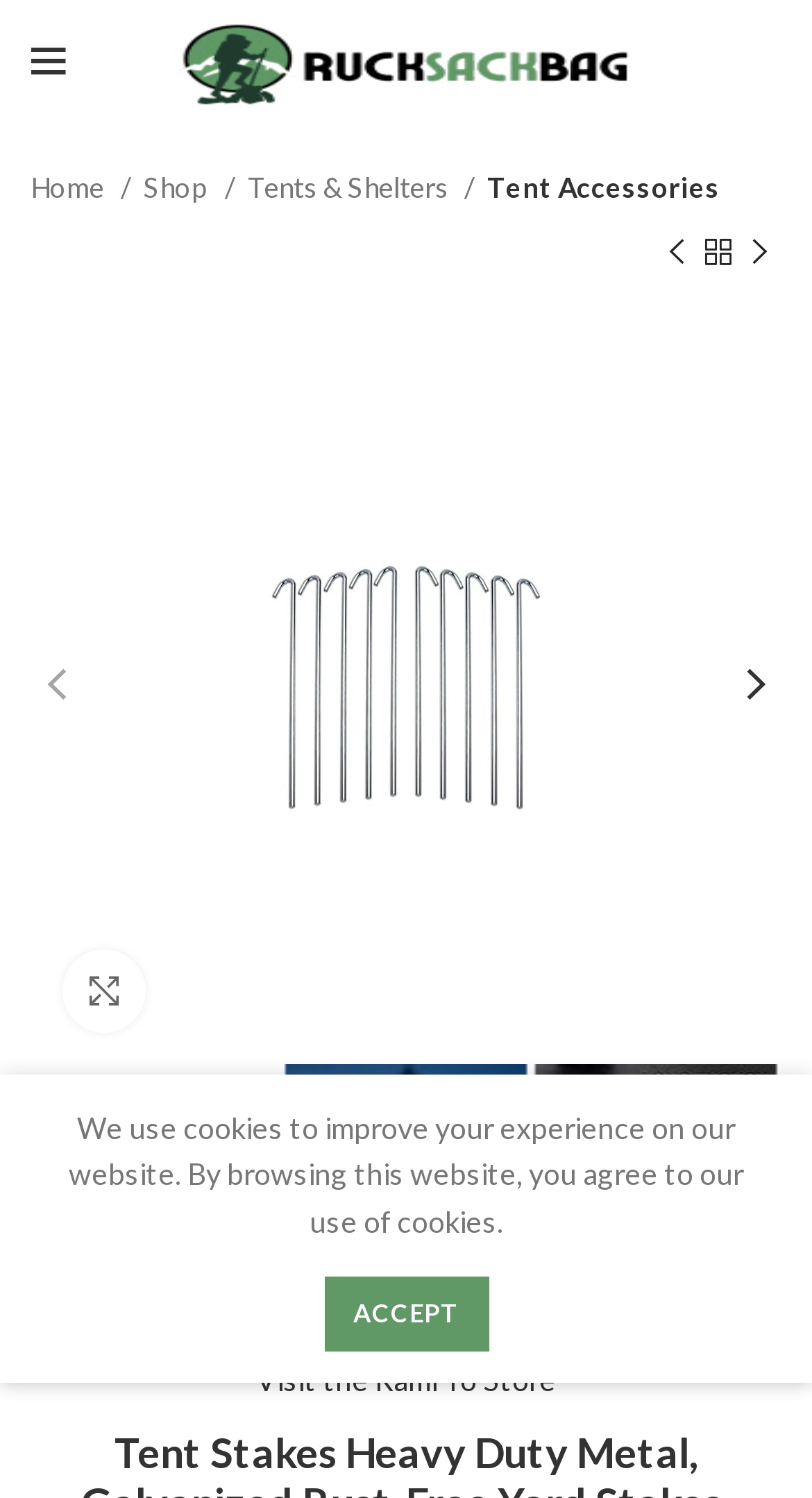Please find the bounding box coordinates of the section that needs to be clicked to achieve this instruction: "View wishlist".

[0.256, 0.854, 0.5, 0.916]